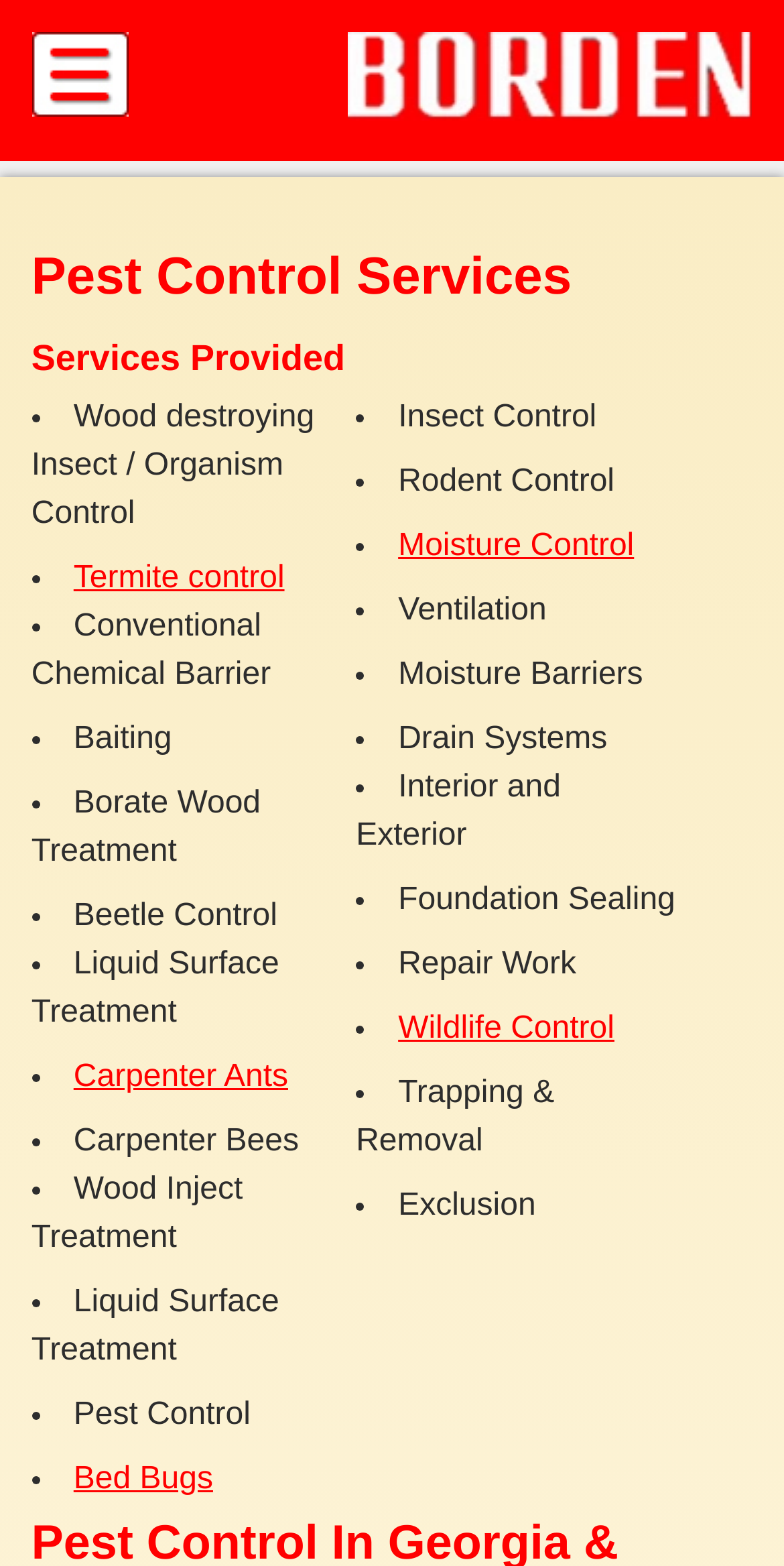Provide a brief response to the question using a single word or phrase: 
How many types of pest control services are listed?

13